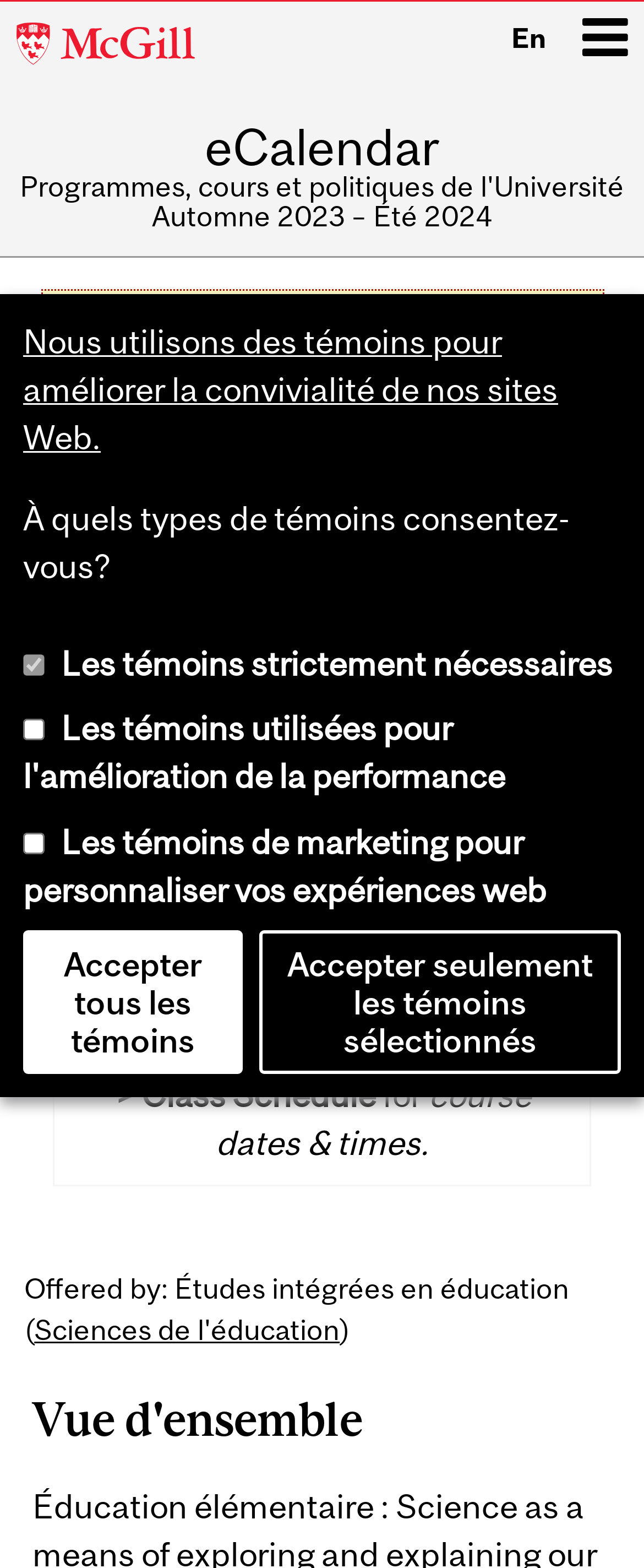Locate and extract the text of the main heading on the webpage.

EDEE 270 Elementary School Science (3 unités)